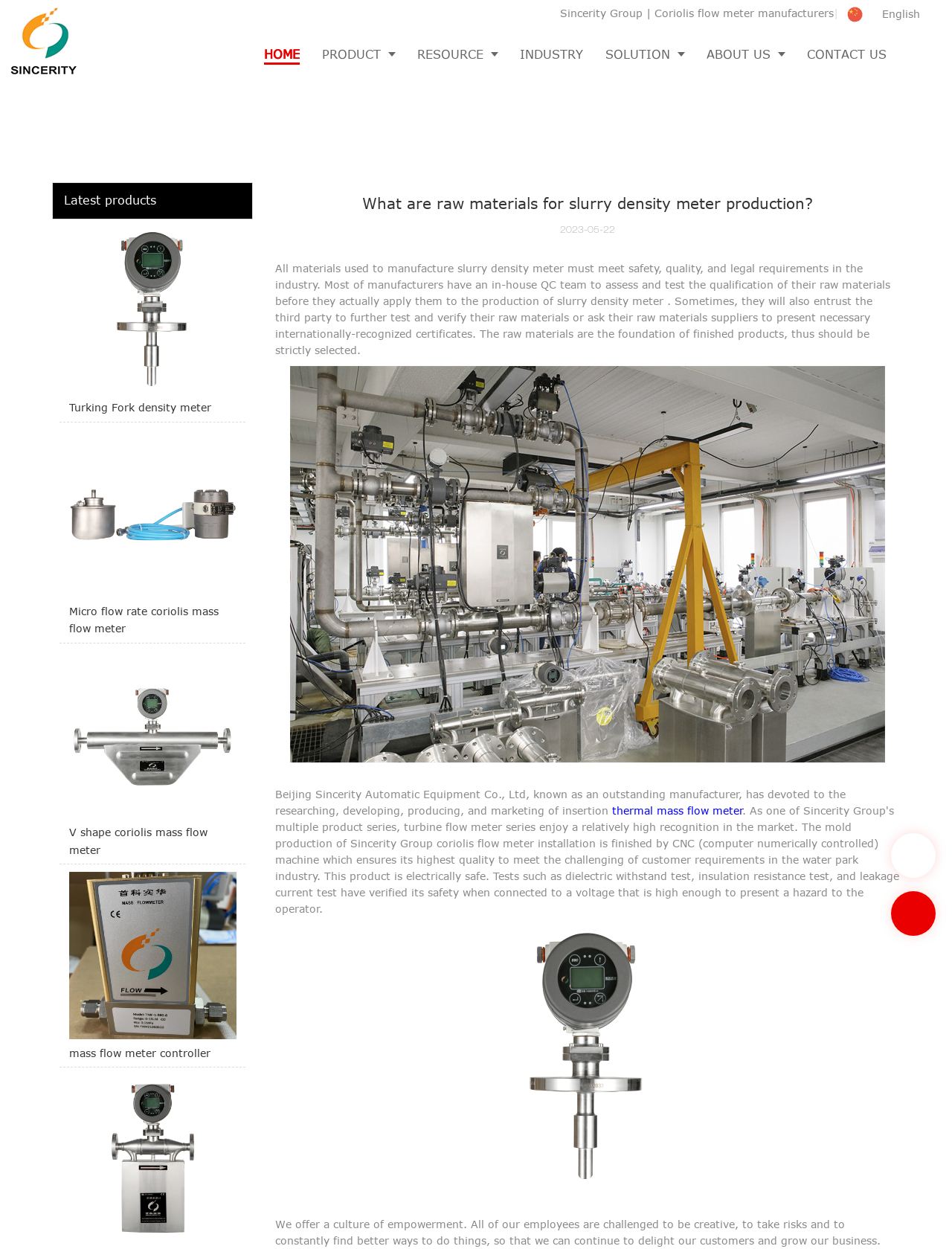Can you pinpoint the bounding box coordinates for the clickable element required for this instruction: "Chat online with the support team"? The coordinates should be four float numbers between 0 and 1, i.e., [left, top, right, bottom].

[0.927, 0.726, 0.992, 0.736]